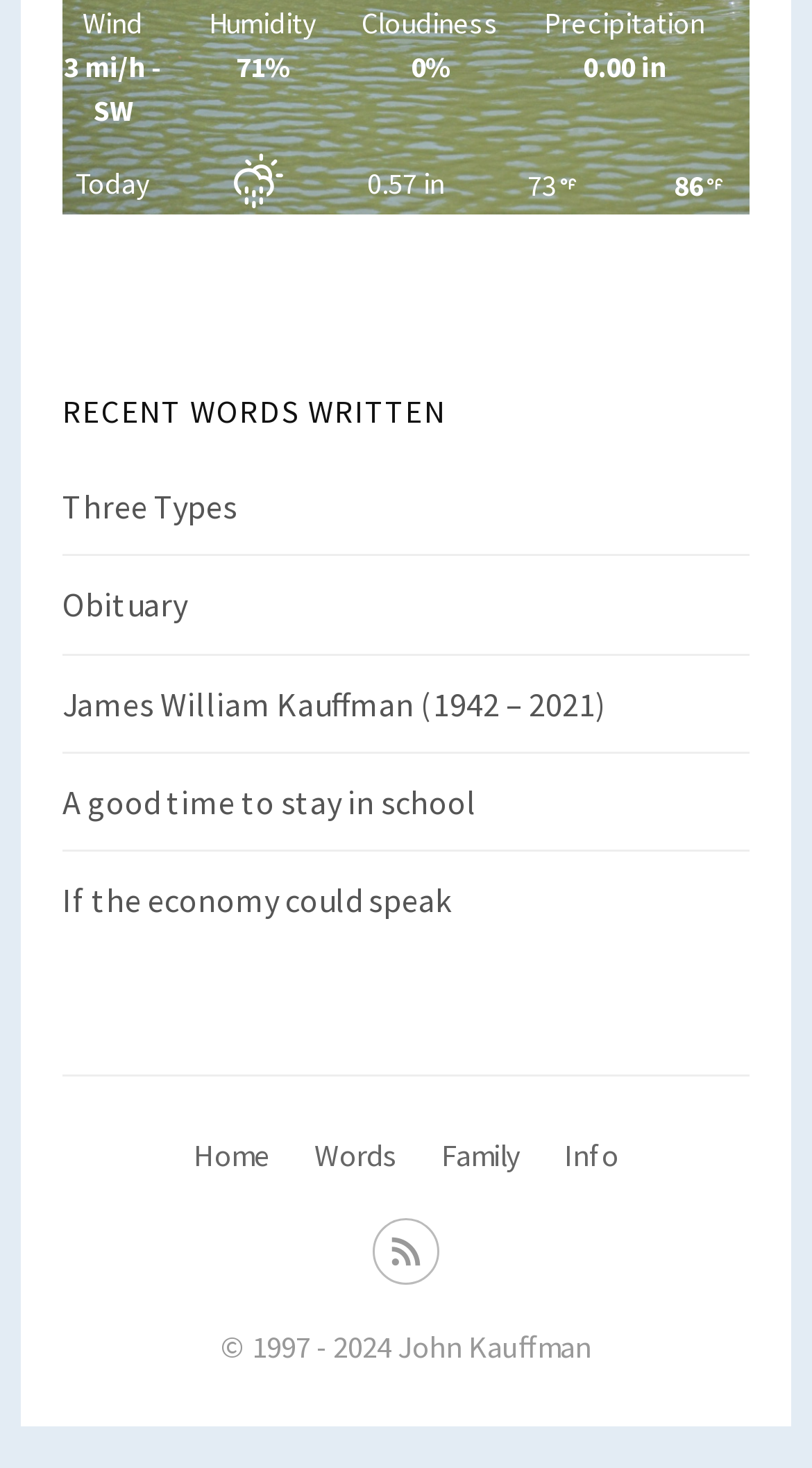Can you determine the bounding box coordinates of the area that needs to be clicked to fulfill the following instruction: "view words page"?

[0.387, 0.773, 0.49, 0.8]